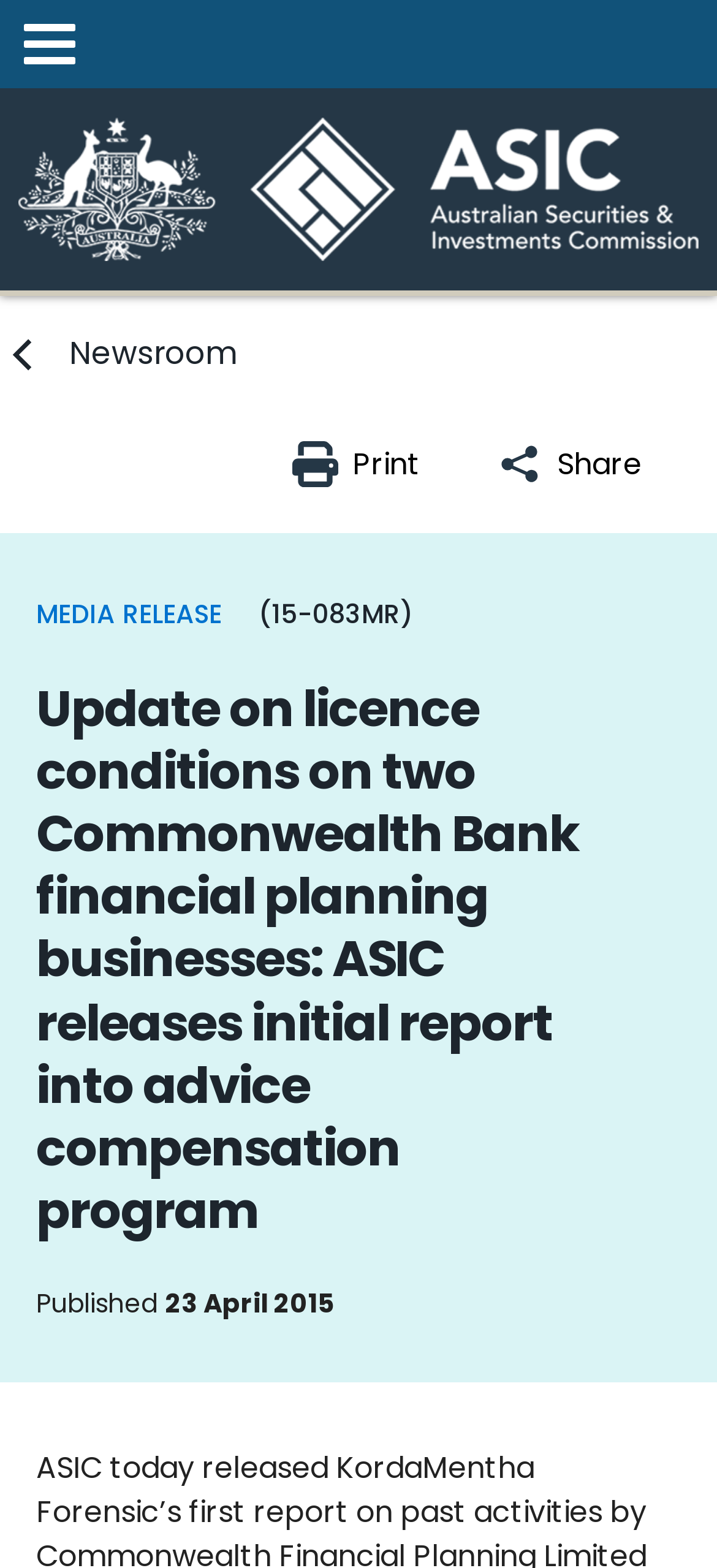What is the purpose of the button with a print icon?
Examine the image and provide an in-depth answer to the question.

The button with a print icon is a print button, which allows users to print the content of the webpage. This can be inferred from the image inside the button element, which is a common icon for printing.